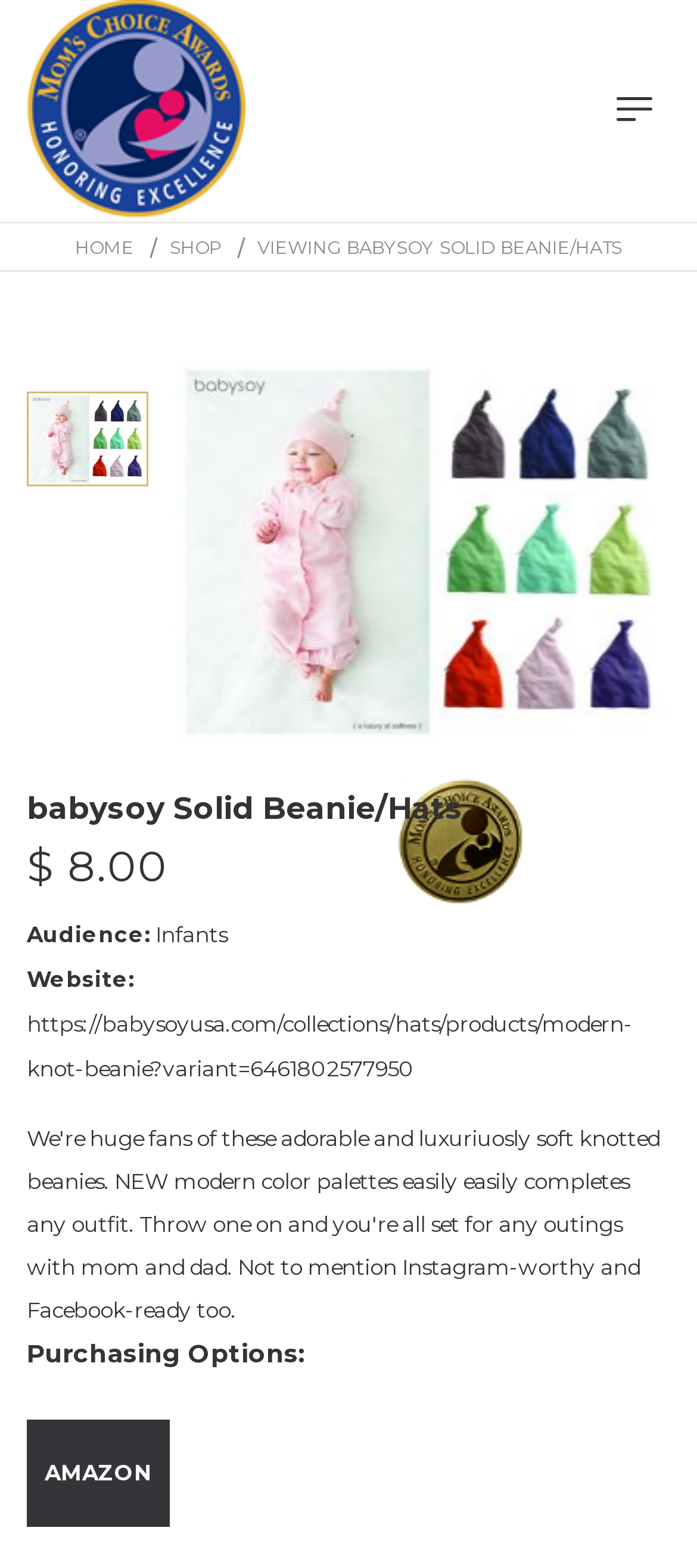Respond with a single word or phrase to the following question: What is the award displayed on the webpage?

MCA Gold Award